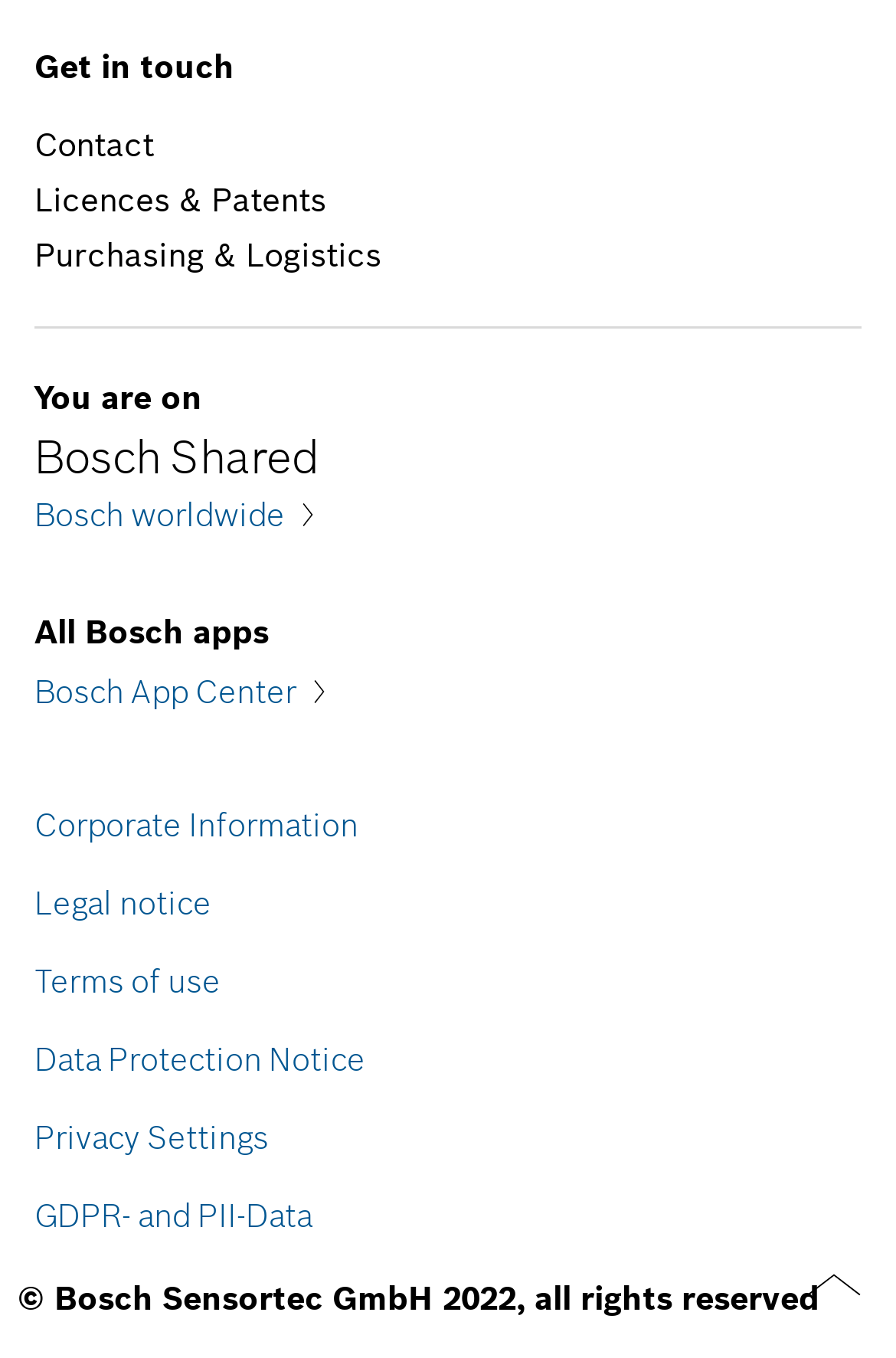What is the name of the company mentioned at the bottom of the page?
Please respond to the question with a detailed and thorough explanation.

At the bottom of the page, there is a static text that reads '© Bosch Sensortec GmbH 2022, all rights reserved' with a bounding box of [0.019, 0.94, 0.914, 0.971]. This indicates that the company name is Bosch Sensortec GmbH.